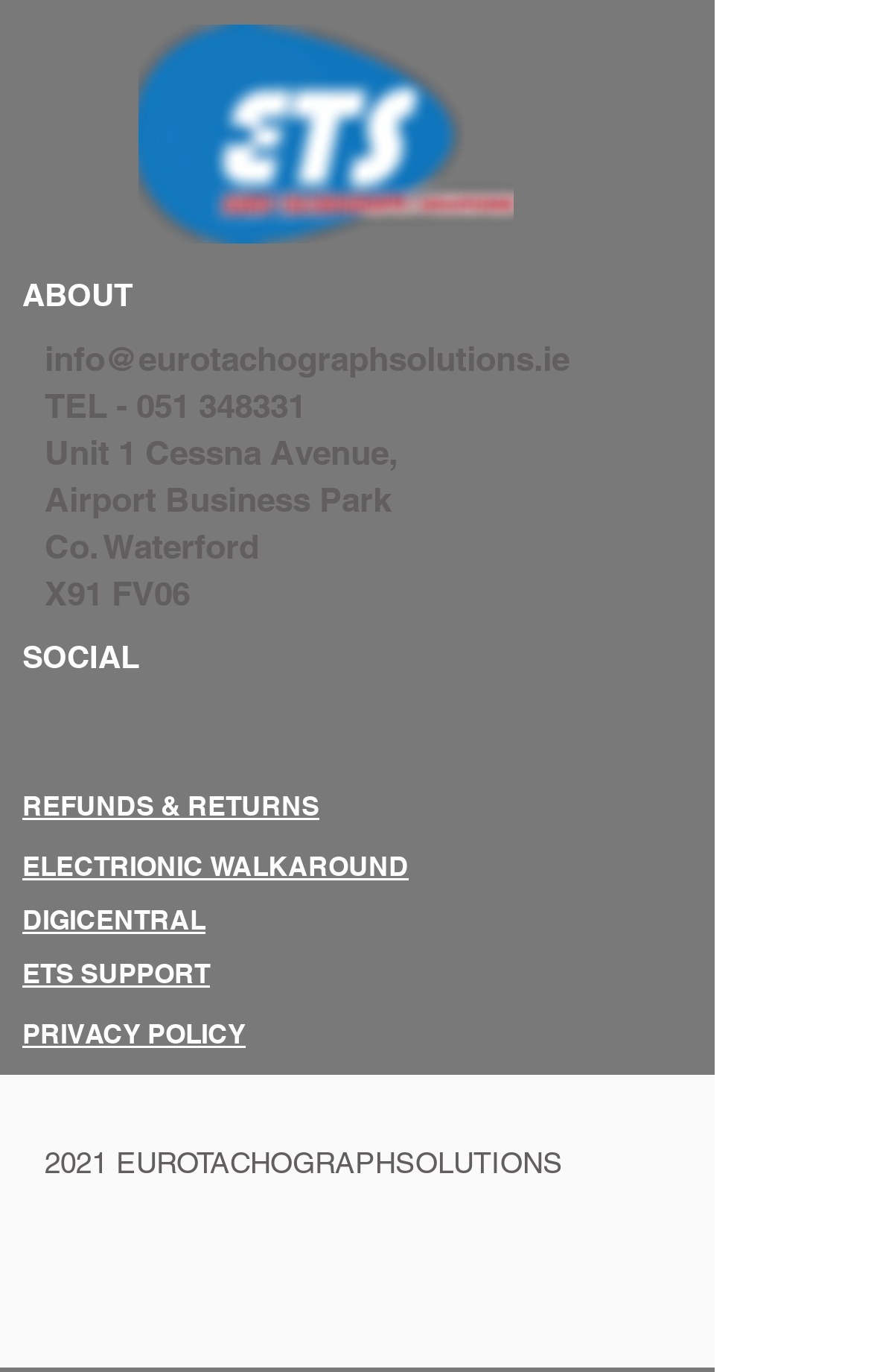Identify the bounding box coordinates of the clickable region to carry out the given instruction: "Send an email to info@eurotachographsolutions.ie".

[0.051, 0.248, 0.654, 0.275]